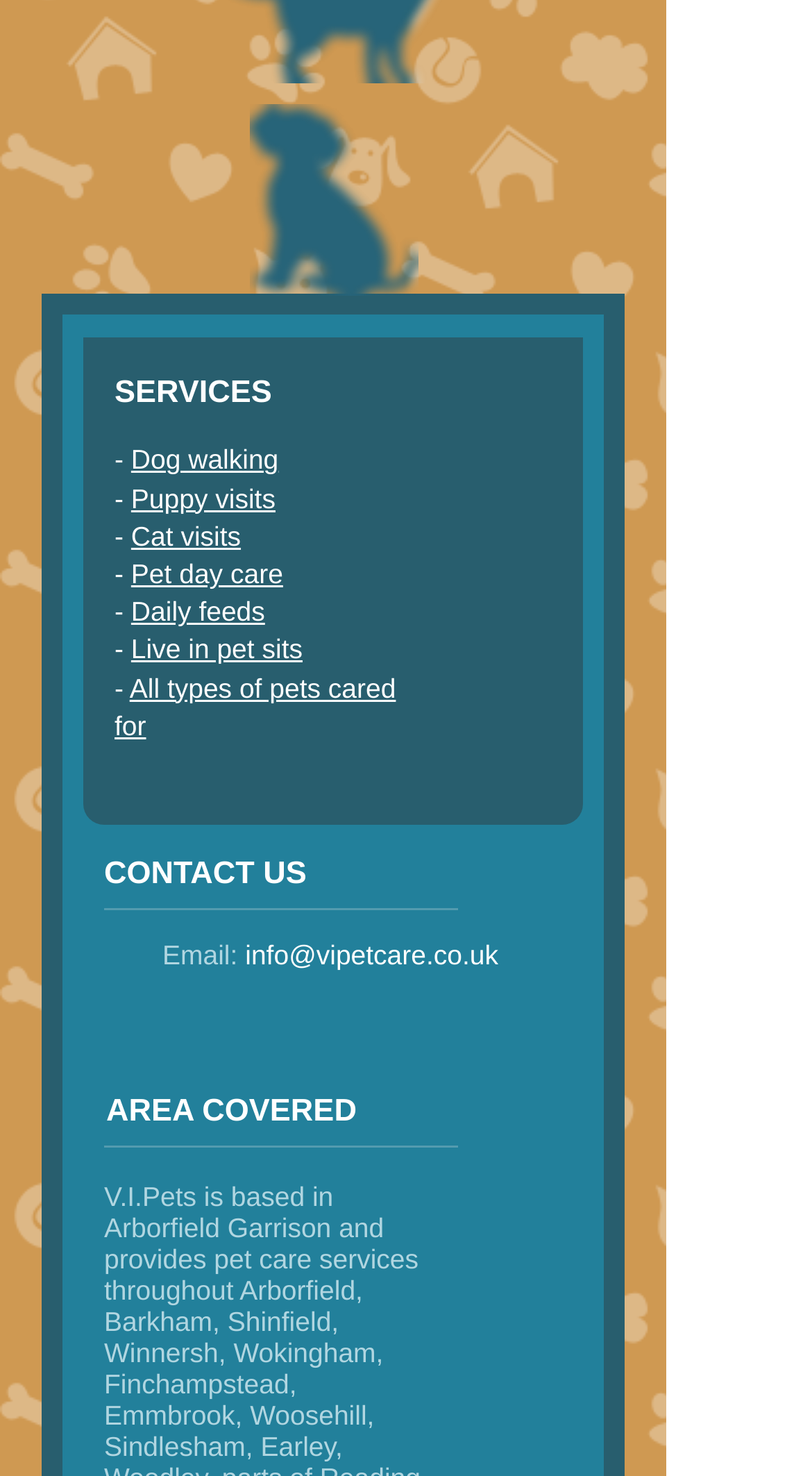Find the bounding box coordinates for the UI element whose description is: "Pet day care". The coordinates should be four float numbers between 0 and 1, in the format [left, top, right, bottom].

[0.161, 0.378, 0.349, 0.399]